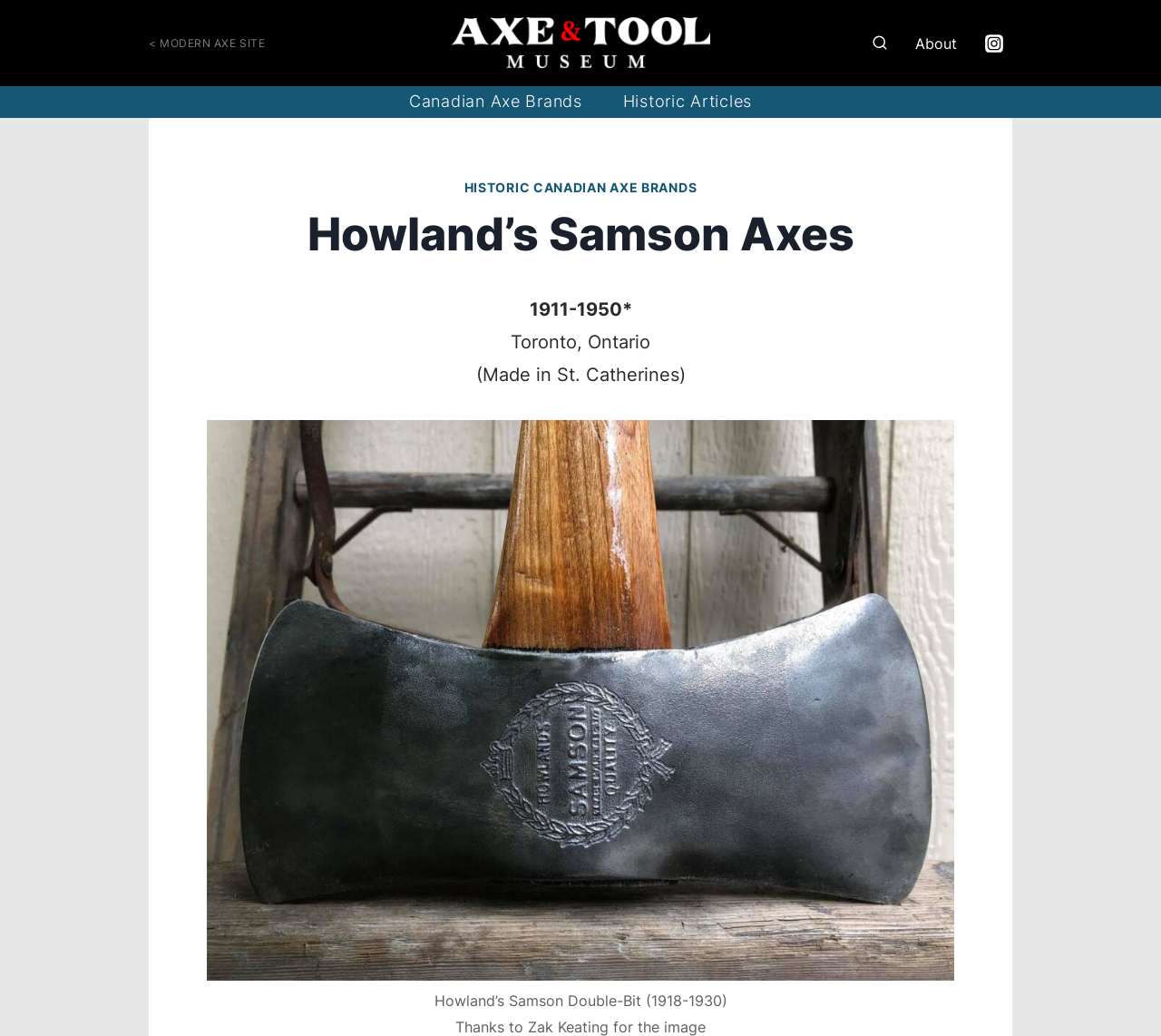Could you indicate the bounding box coordinates of the region to click in order to complete this instruction: "View the search form".

[0.743, 0.026, 0.772, 0.057]